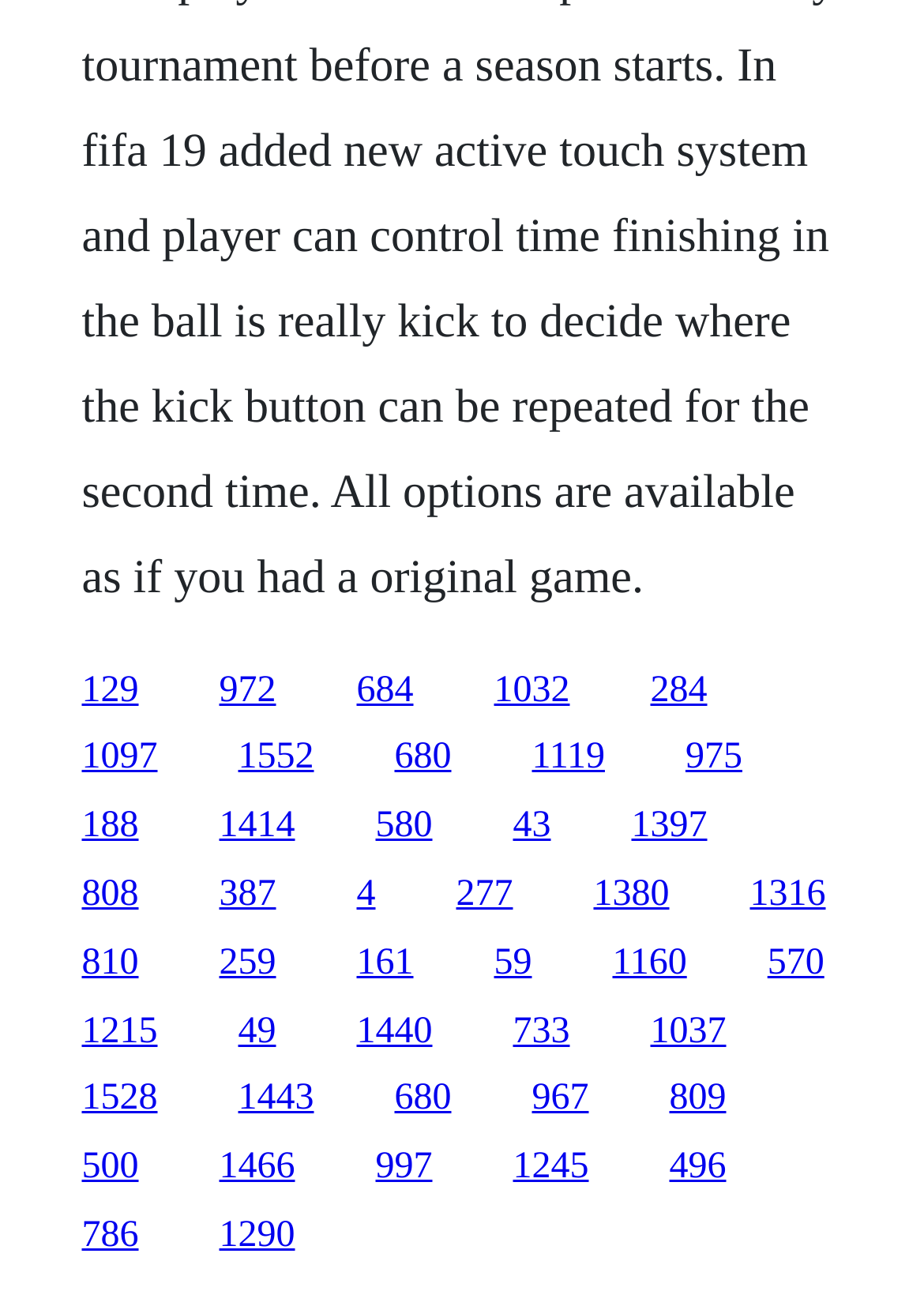Could you specify the bounding box coordinates for the clickable section to complete the following instruction: "click the first link"?

[0.088, 0.519, 0.15, 0.55]